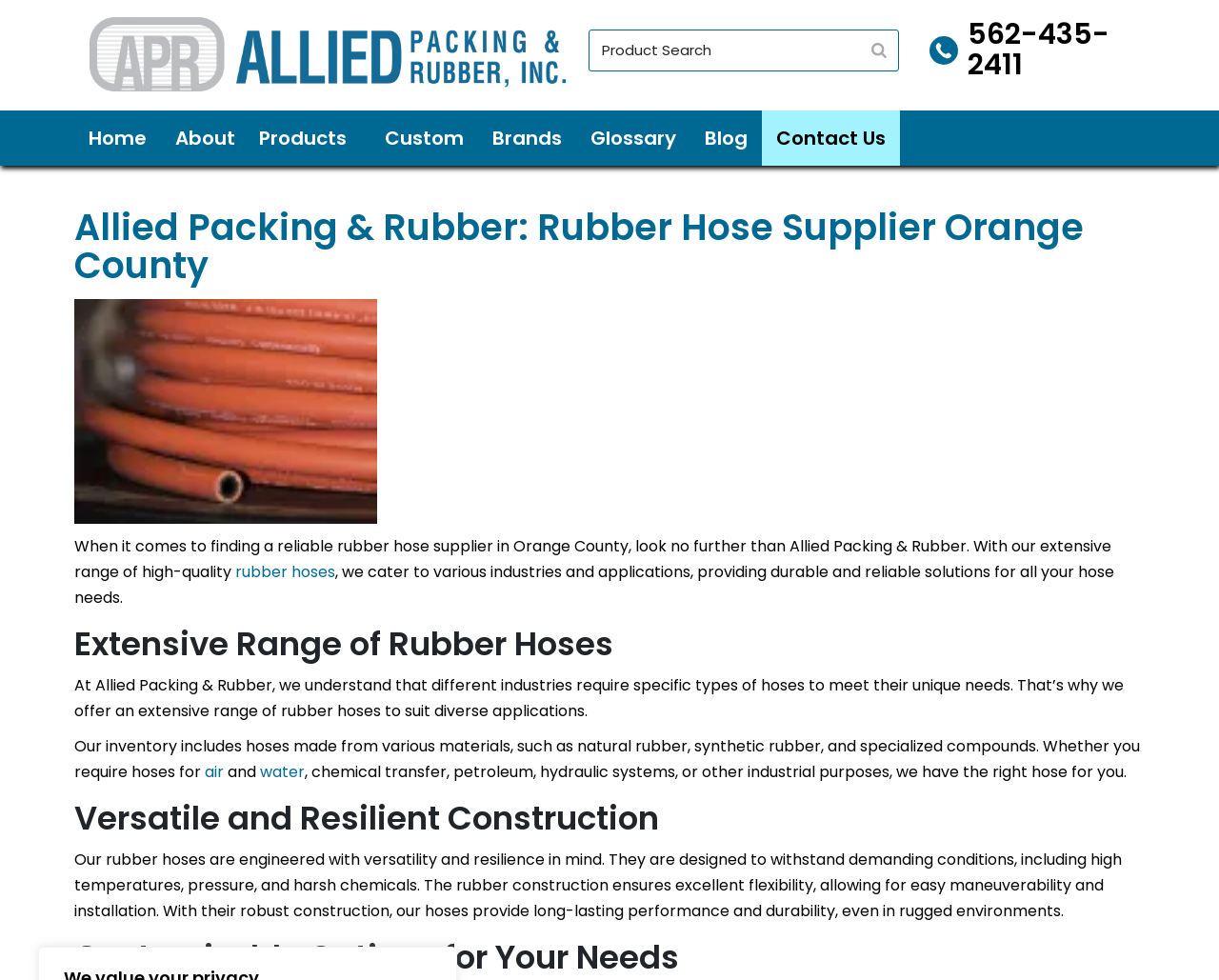Please locate the bounding box coordinates of the element's region that needs to be clicked to follow the instruction: "Call the company". The bounding box coordinates should be provided as four float numbers between 0 and 1, i.e., [left, top, right, bottom].

[0.794, 0.014, 0.91, 0.086]